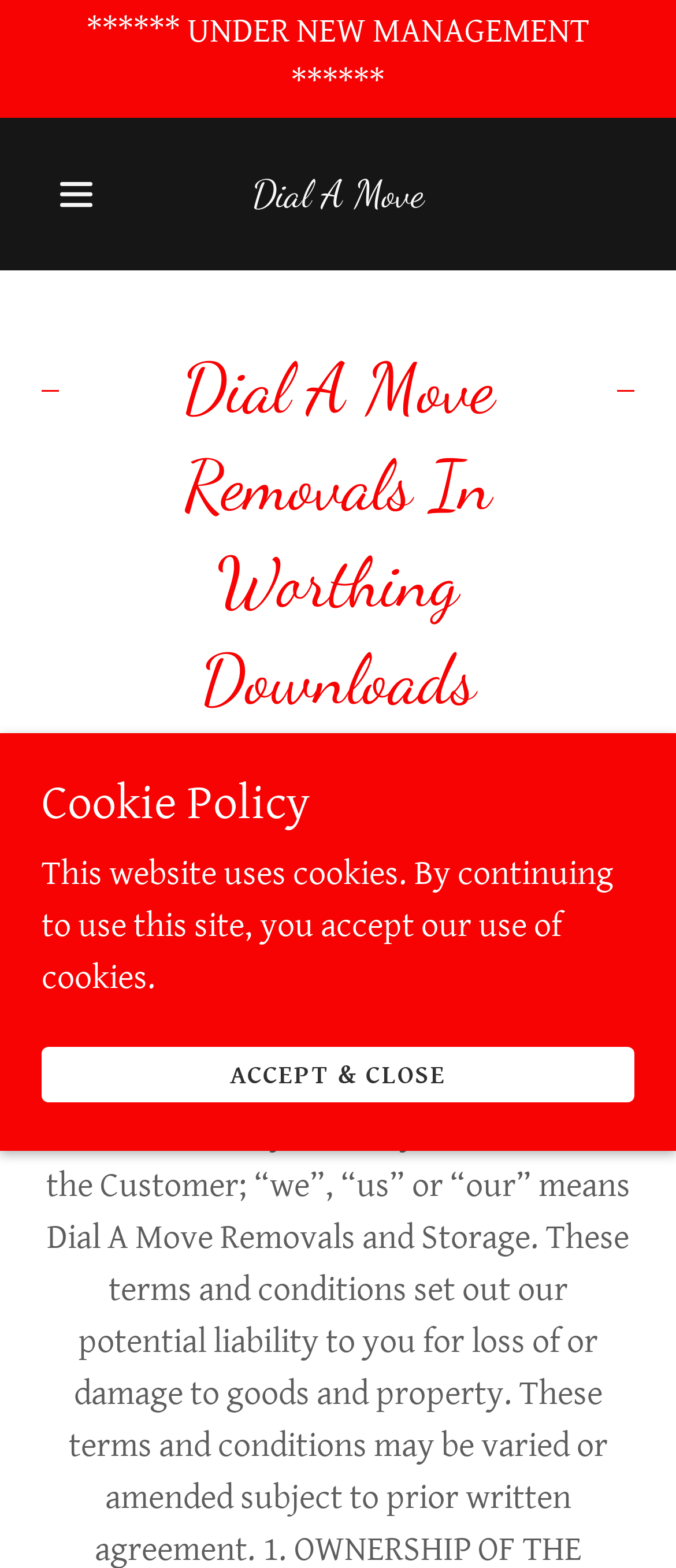What is the cookie policy of the website?
Based on the image, give a concise answer in the form of a single word or short phrase.

Accept and close